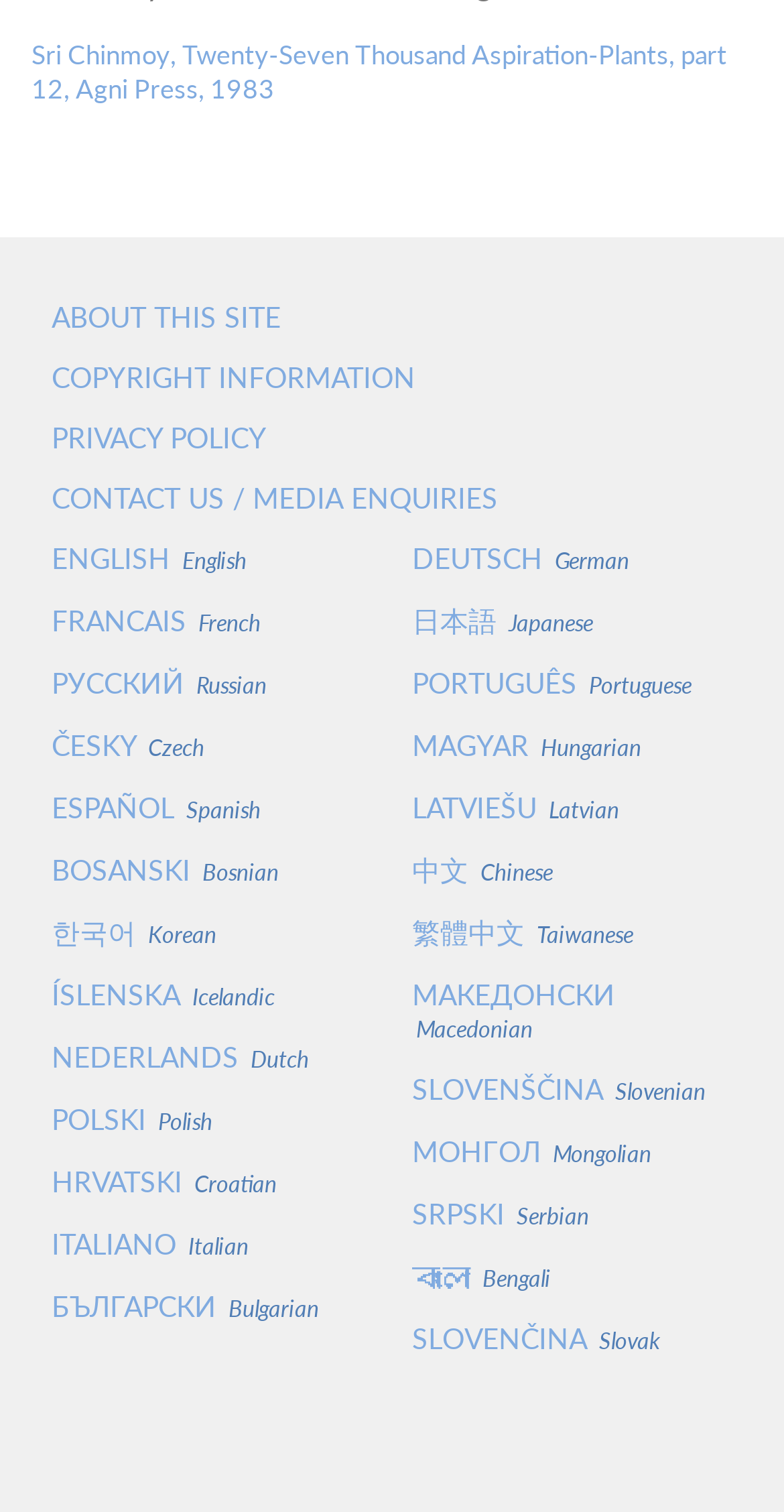Please specify the bounding box coordinates of the region to click in order to perform the following instruction: "Change language to French".

[0.066, 0.391, 0.474, 0.432]